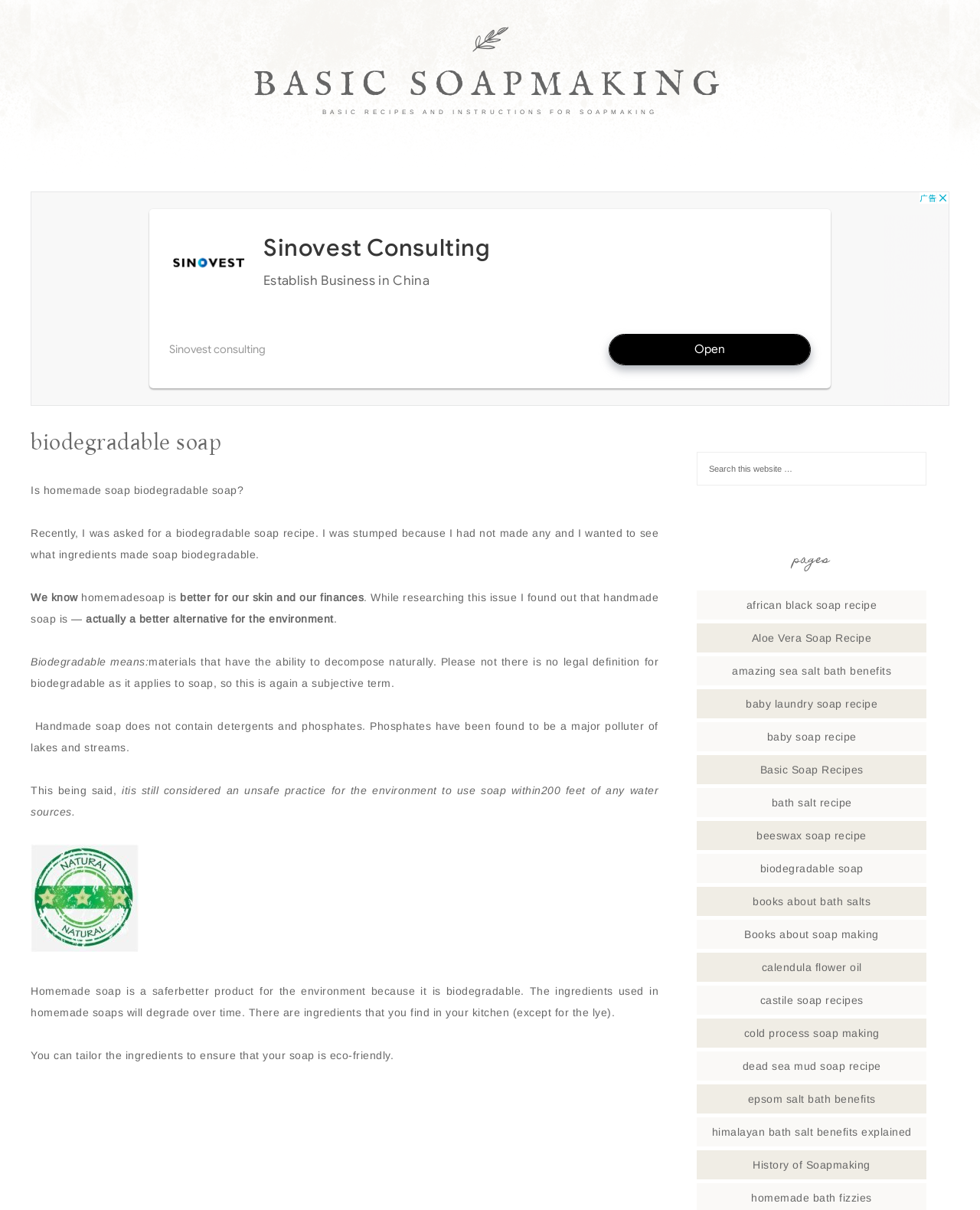Bounding box coordinates are specified in the format (top-left x, top-left y, bottom-right x, bottom-right y). All values are floating point numbers bounded between 0 and 1. Please provide the bounding box coordinate of the region this sentence describes: Testimonials

None